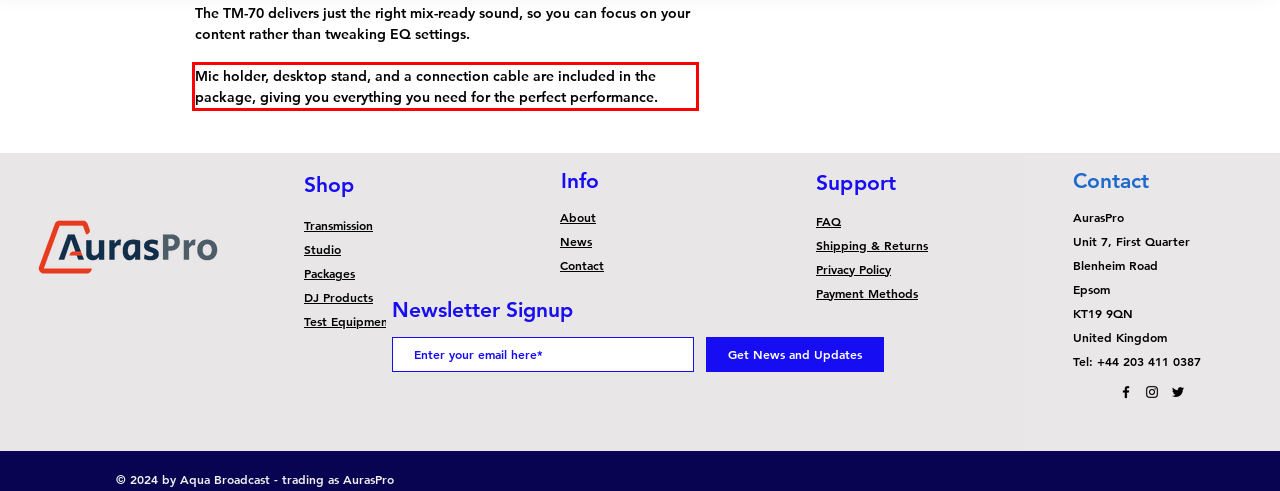The screenshot you have been given contains a UI element surrounded by a red rectangle. Use OCR to read and extract the text inside this red rectangle.

Mic holder, desktop stand, and a connection cable are included in the package, giving you everything you need for the perfect performance.